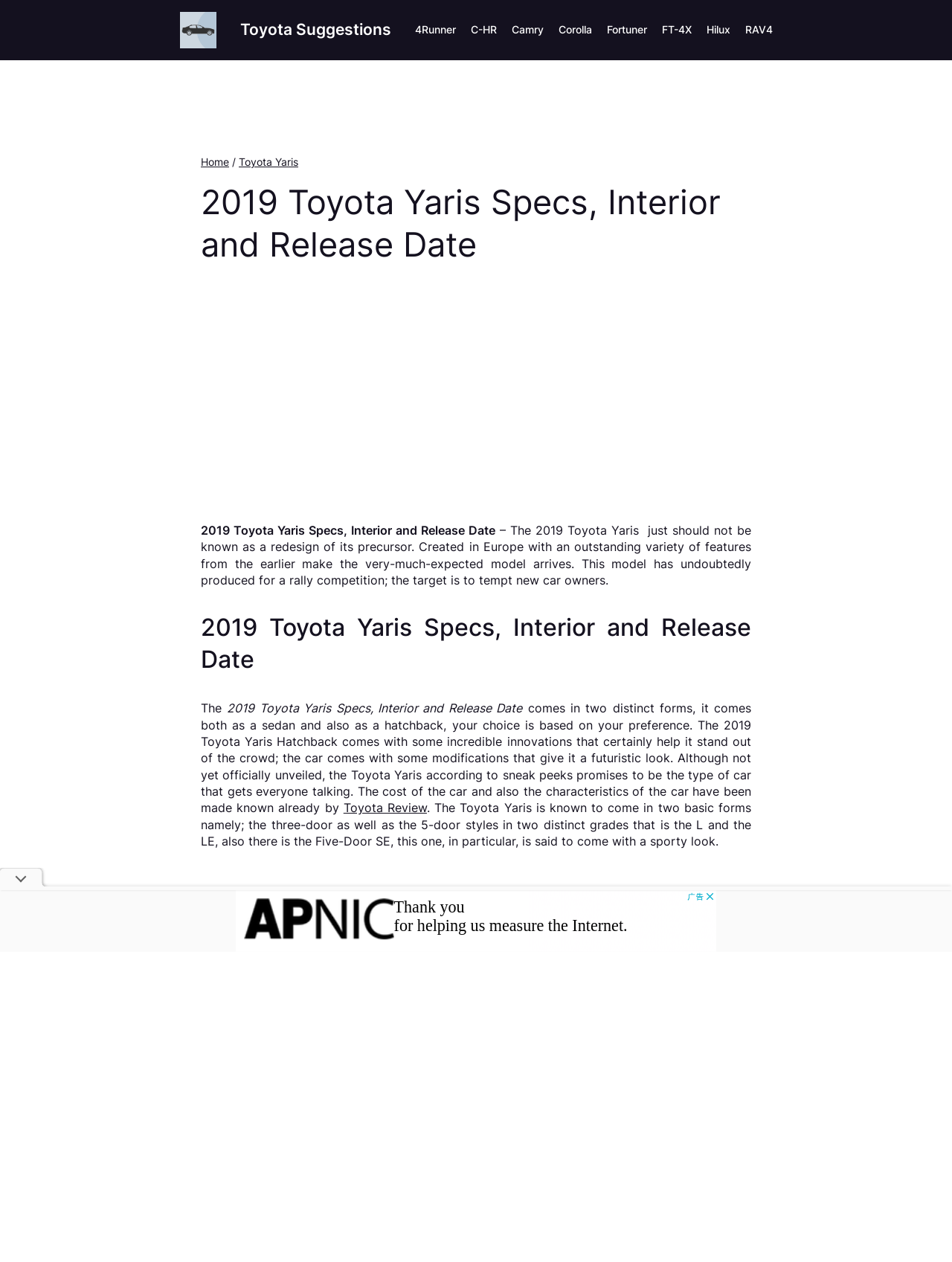Construct a comprehensive description capturing every detail on the webpage.

The webpage is about the 2019 Toyota Yaris, providing information on its specs, interior, and release date. At the top left, there is a link to "Toyota Suggestions" accompanied by an image with the same name. Next to it, there is a heading with the same text. 

On the top right, there is a navigation menu labeled "Menu utama" with links to various Toyota models, including 4Runner, C-HR, Camry, Corolla, Fortuner, FT-4X, Hilux, and RAV4. Below the navigation menu, there is a link to "Home" followed by a static text "/" and a link to "Toyota Yaris".

The main content of the webpage is divided into sections. The first section has a heading "2019 Toyota Yaris Specs, Interior and Release Date" and a brief introduction to the car, stating that it's not a redesign of its predecessor and has been created with an outstanding variety of features. 

Below the introduction, there is an iframe containing an advertisement. The next section describes the car's features, mentioning that it comes in two forms, sedan and hatchback, and has some incredible innovations that give it a futuristic look. There is also a link to "Toyota Review" in this section.

The webpage continues with more information about the car, including its two basic forms, three-door and 5-door styles, and different grades. There is another iframe containing an advertisement in this section.

At the bottom of the webpage, there are more iframes and images containing advertisements.